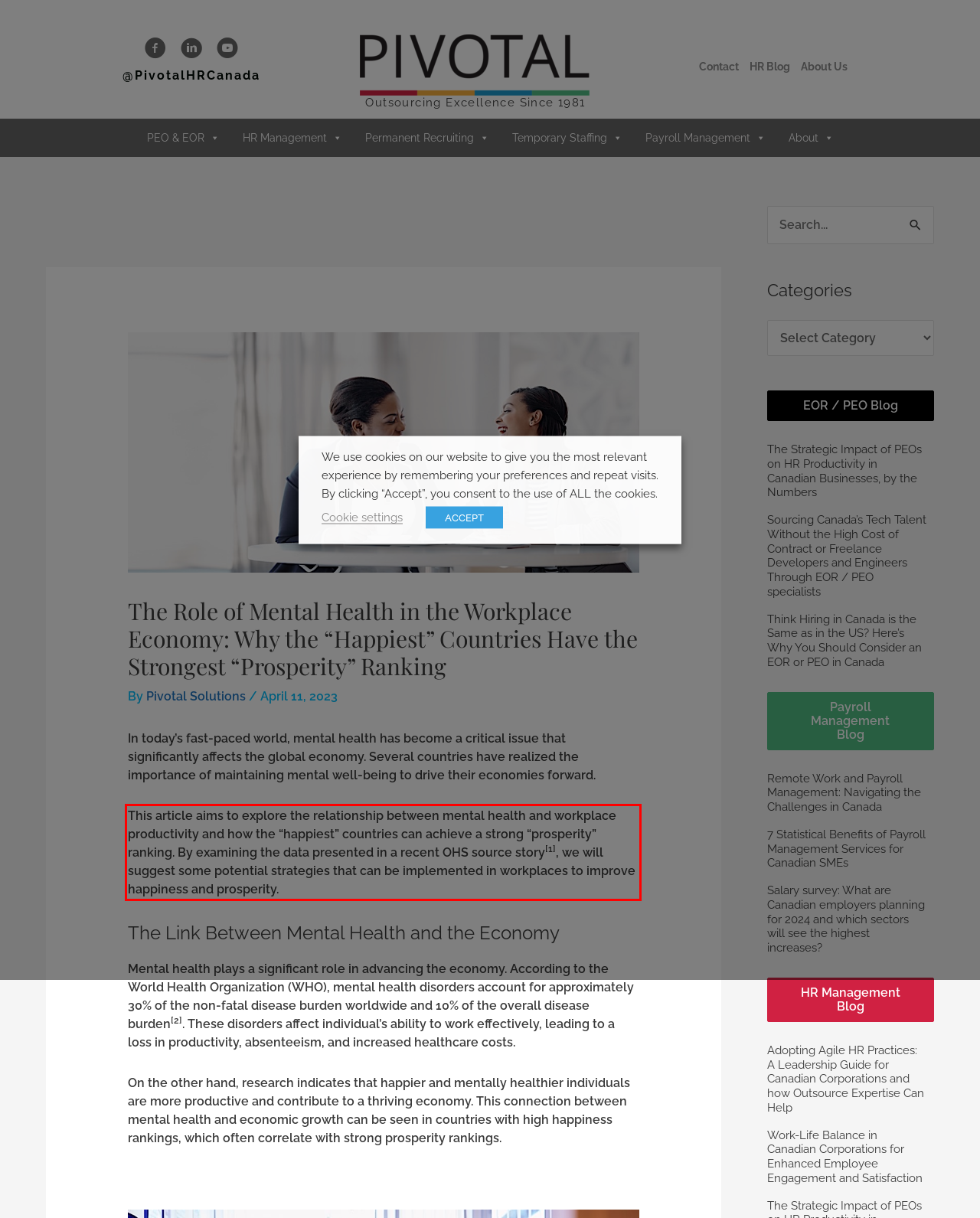Given a screenshot of a webpage with a red bounding box, extract the text content from the UI element inside the red bounding box.

This article aims to explore the relationship between mental health and workplace productivity and how the “happiest” countries can achieve a strong “prosperity” ranking. By examining the data presented in a recent OHS source story[1], we will suggest some potential strategies that can be implemented in workplaces to improve happiness and prosperity.